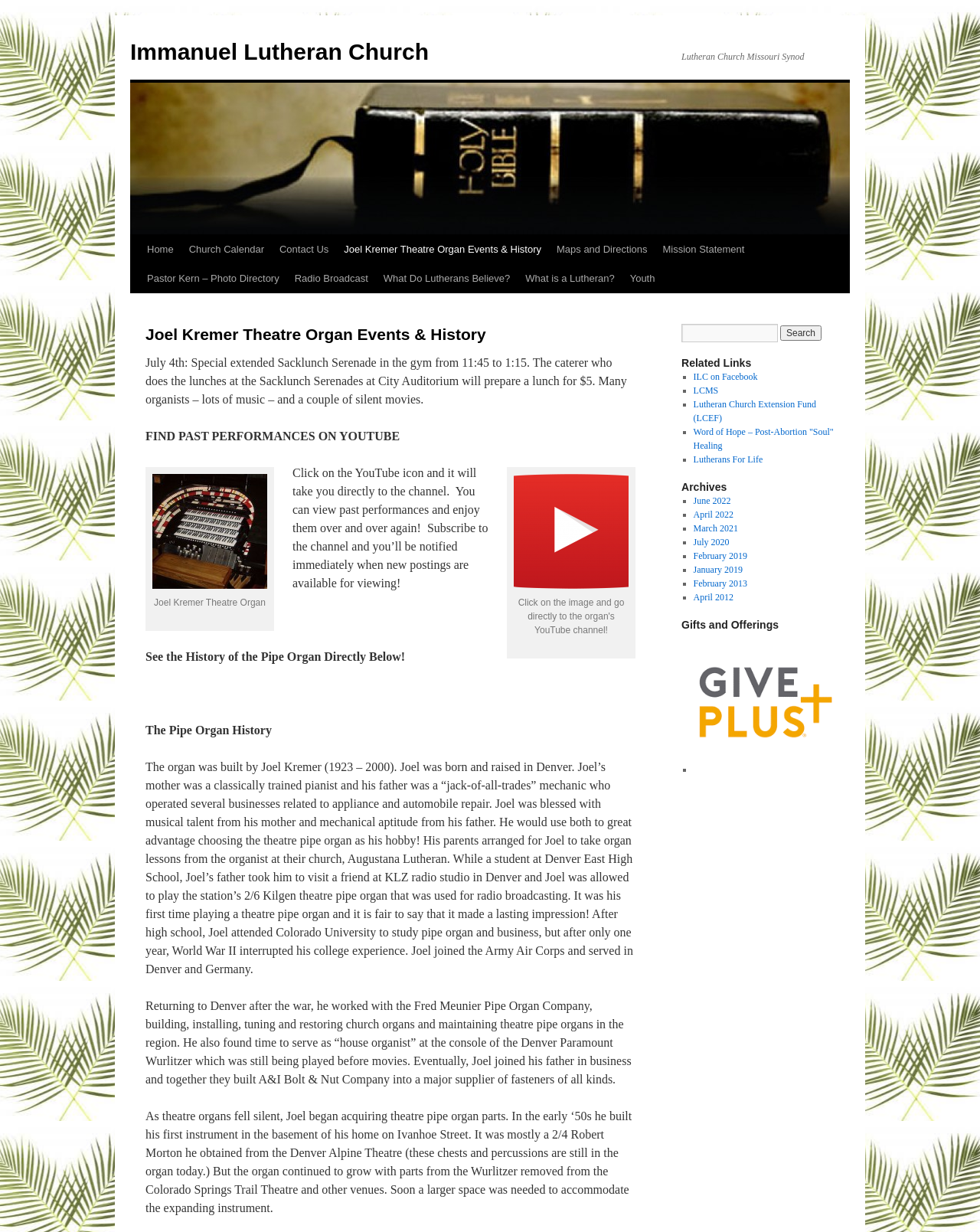Please locate the bounding box coordinates of the element that should be clicked to achieve the given instruction: "Click the 'ESE-BLOG' link".

None